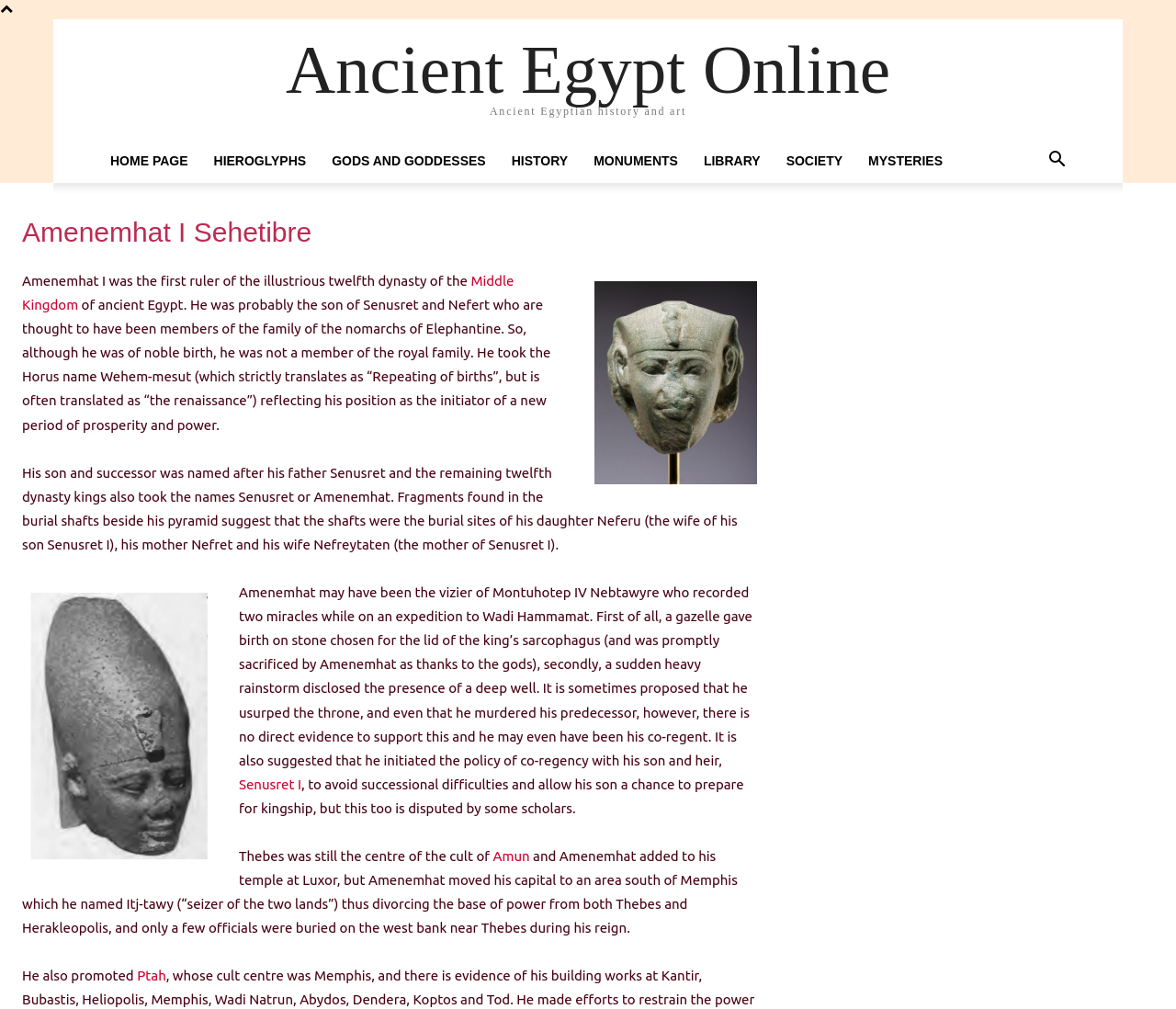Locate the bounding box coordinates of the segment that needs to be clicked to meet this instruction: "Explore the cult of Amun".

[0.419, 0.841, 0.45, 0.856]